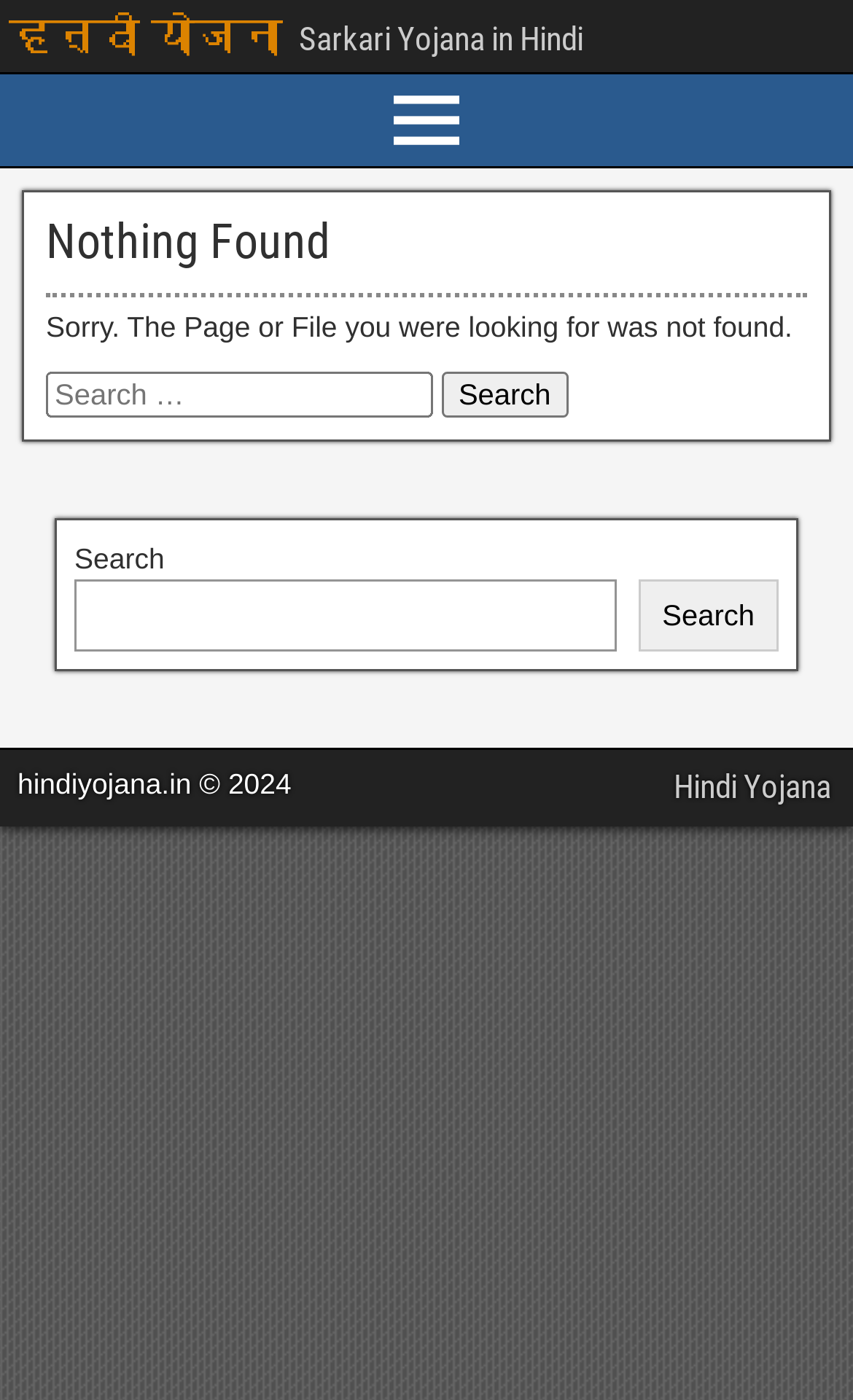Please provide the bounding box coordinates in the format (top-left x, top-left y, bottom-right x, bottom-right y). Remember, all values are floating point numbers between 0 and 1. What is the bounding box coordinate of the region described as: parent_node: Search name="s"

[0.087, 0.414, 0.722, 0.466]